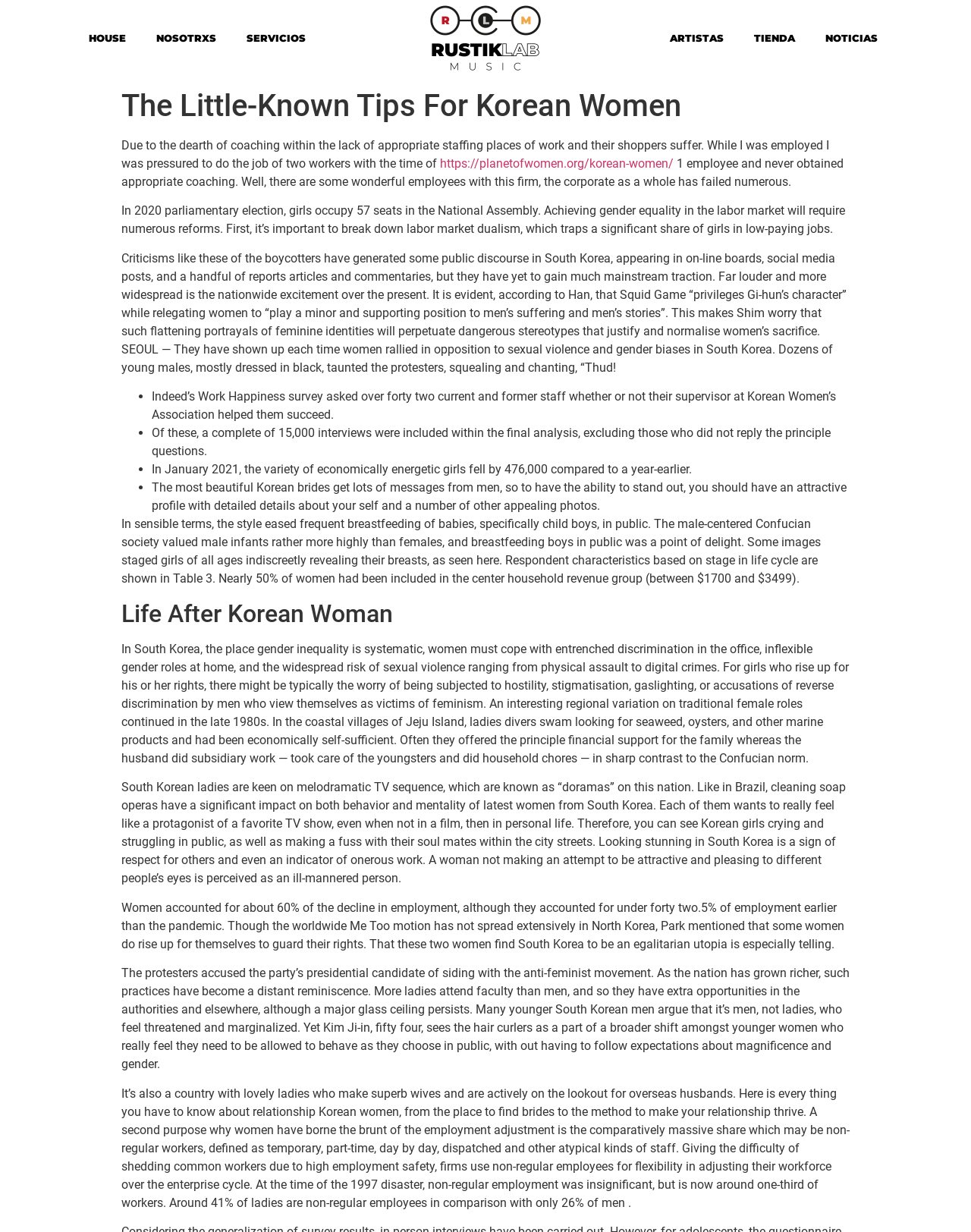Analyze the image and answer the question with as much detail as possible: 
How many seats do women occupy in the National Assembly?

According to the text, 'In 2020 parliamentary election, girls occupy 57 seats in the National Assembly.' This indicates that women hold 57 seats in the National Assembly.